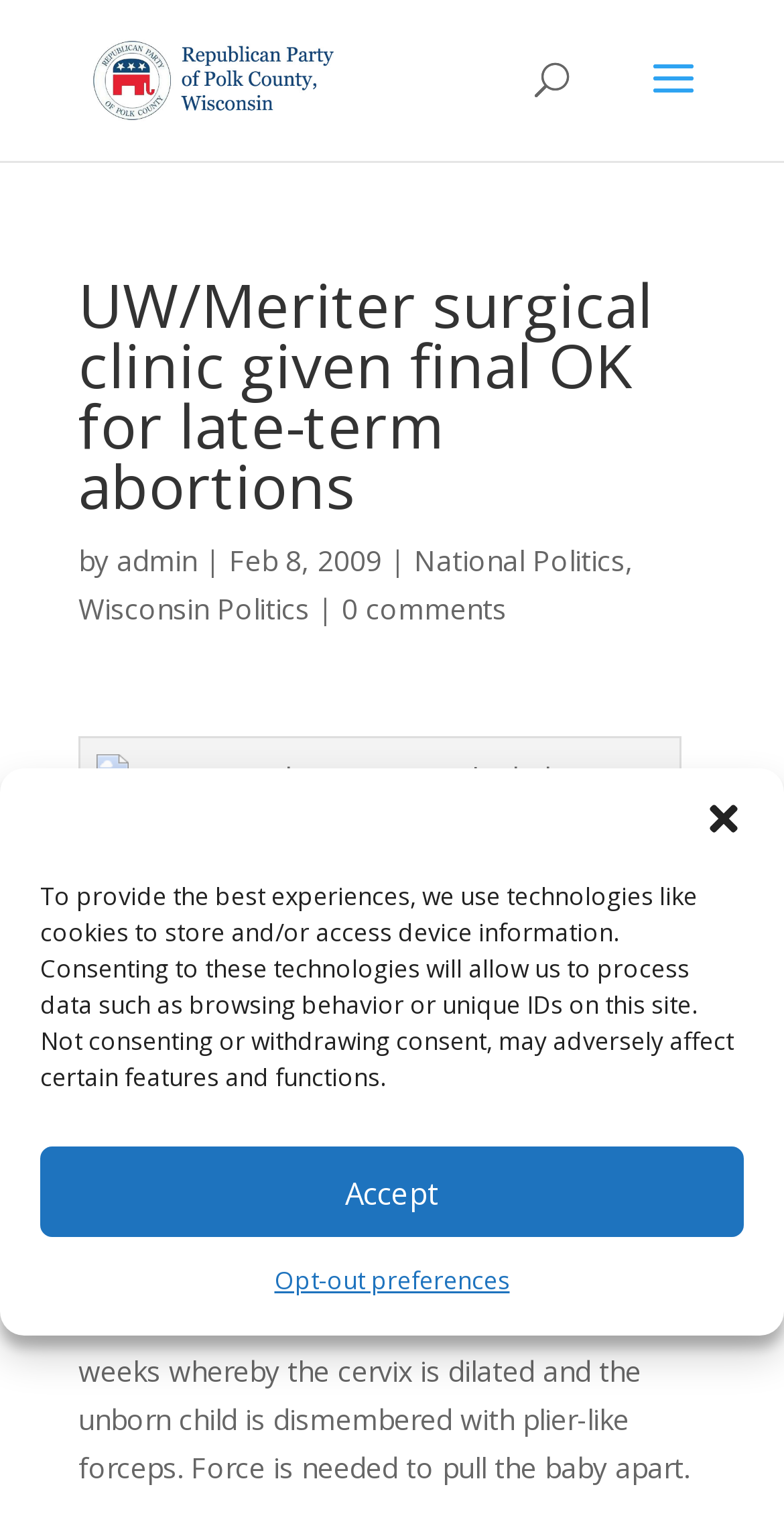What is the date of the article?
Kindly give a detailed and elaborate answer to the question.

The date of the article can be found in the article metadata, which states 'Feb 8, 2009'.